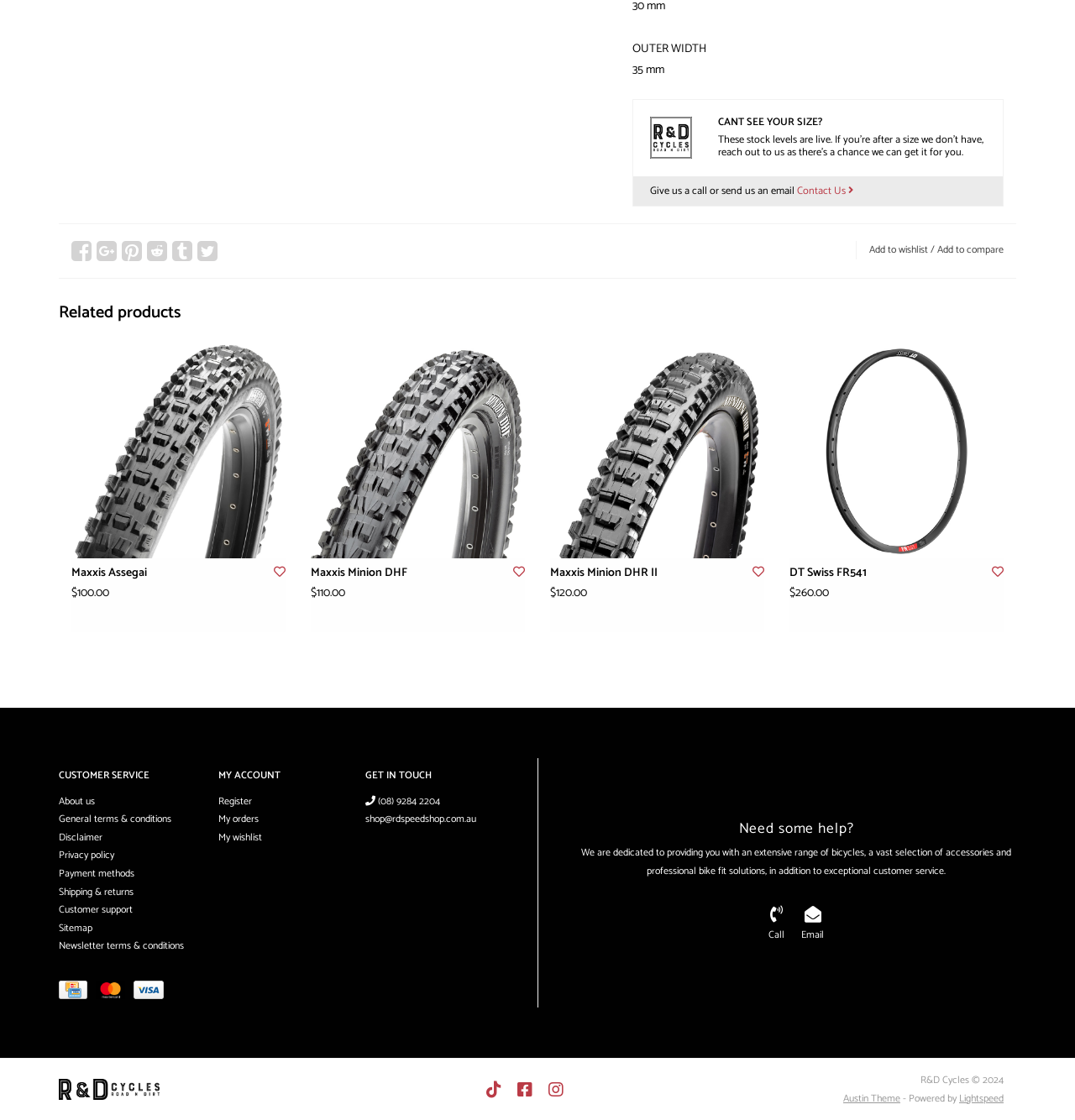Respond to the question below with a single word or phrase:
What is the outer width of the product?

35 mm